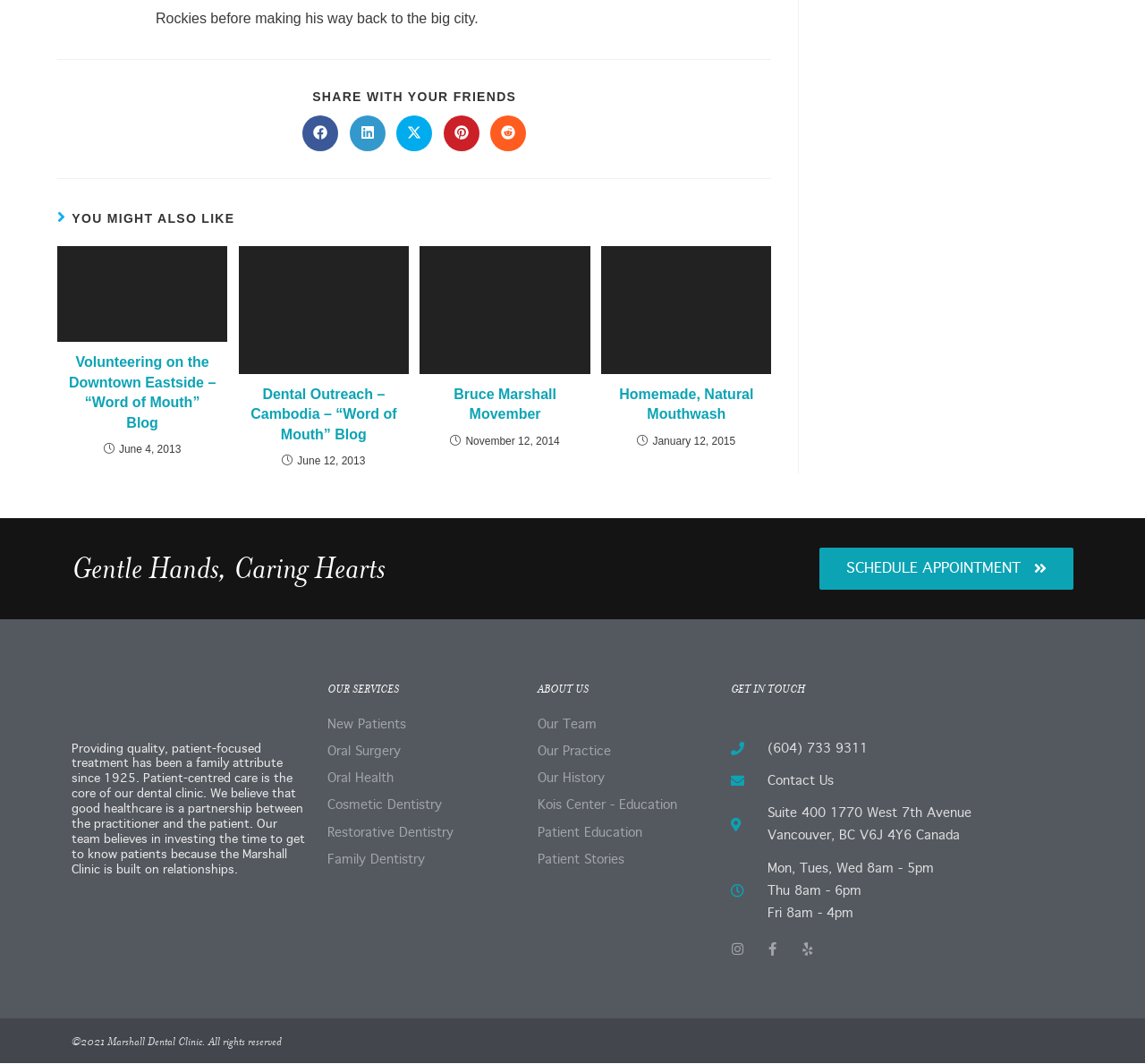Pinpoint the bounding box coordinates for the area that should be clicked to perform the following instruction: "Click on the 'DUTCH OVENS' menu item".

None